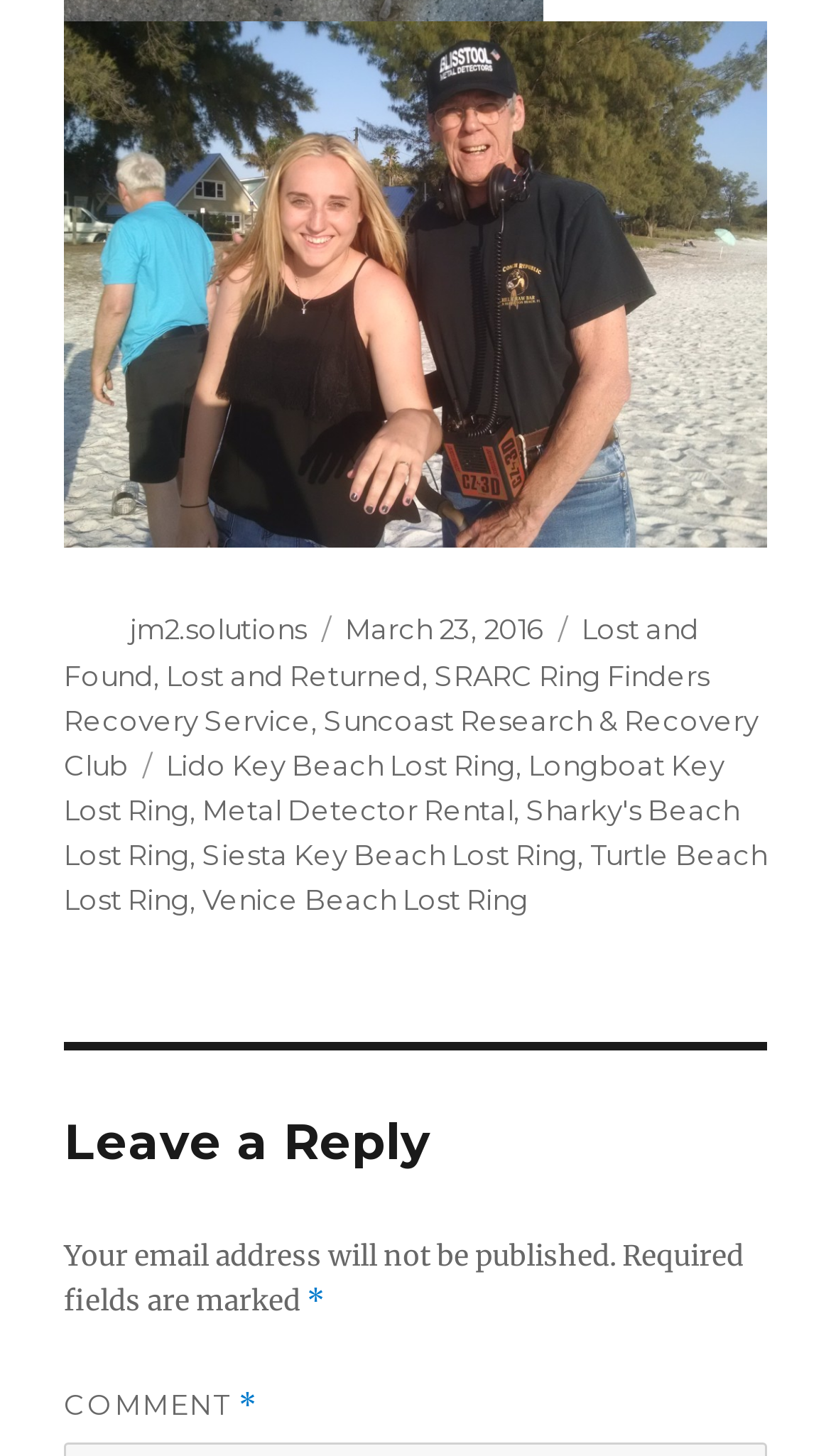What are the categories of the post?
Please utilize the information in the image to give a detailed response to the question.

The categories of the post can be found in the footer section of the webpage, where it is written as 'Categories' followed by links 'Lost and Found' and 'Lost and Returned'.